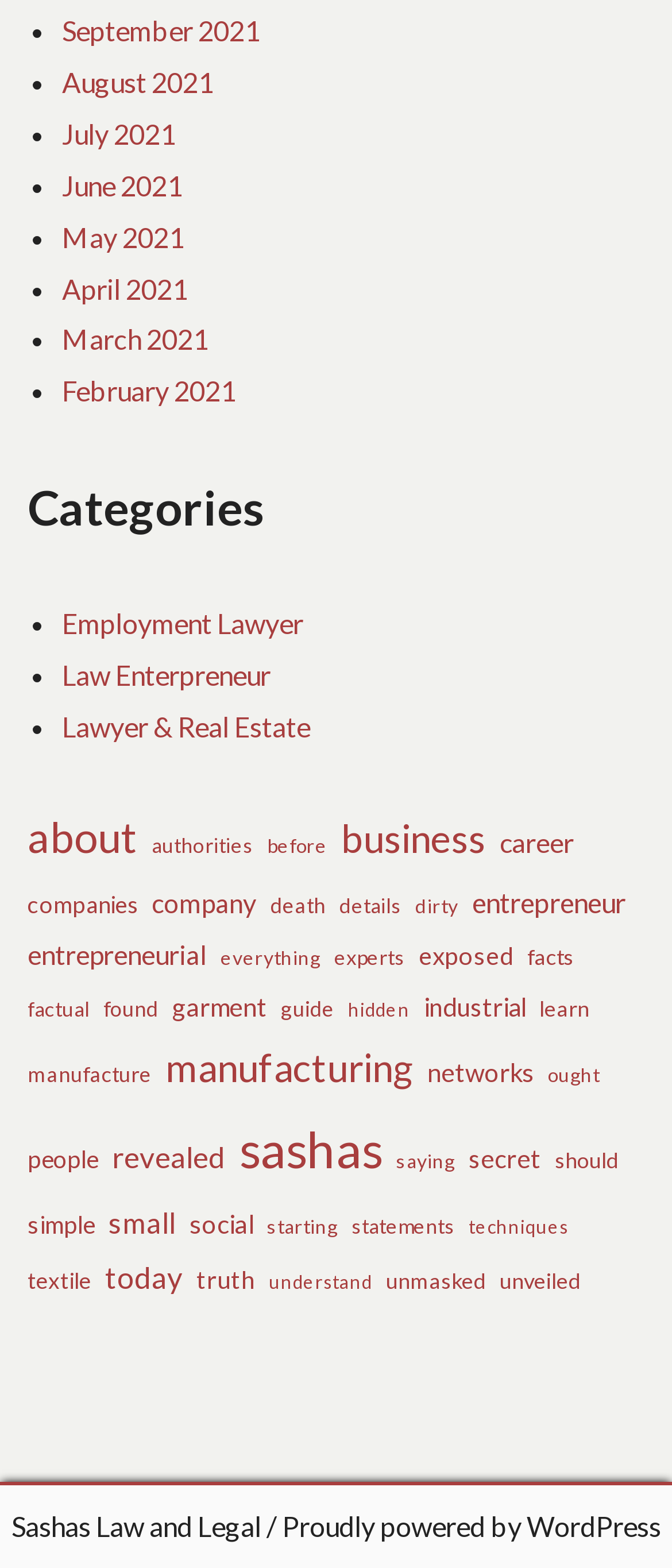Determine the bounding box coordinates for the area you should click to complete the following instruction: "Learn about employment lawyer".

[0.092, 0.387, 0.451, 0.408]